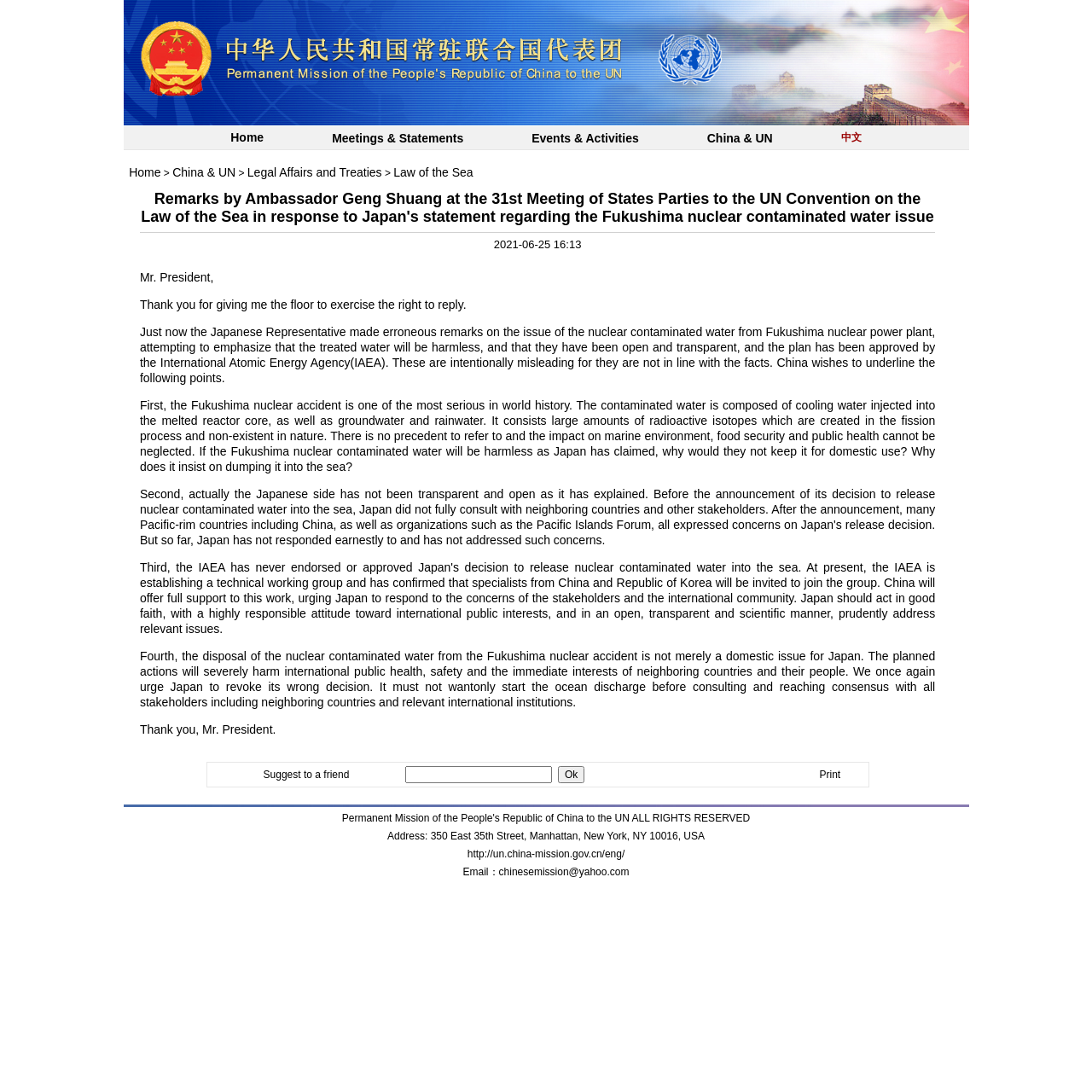What is the title of the webpage?
Answer the question with a single word or phrase by looking at the picture.

Remarks by Ambassador Geng Shuang